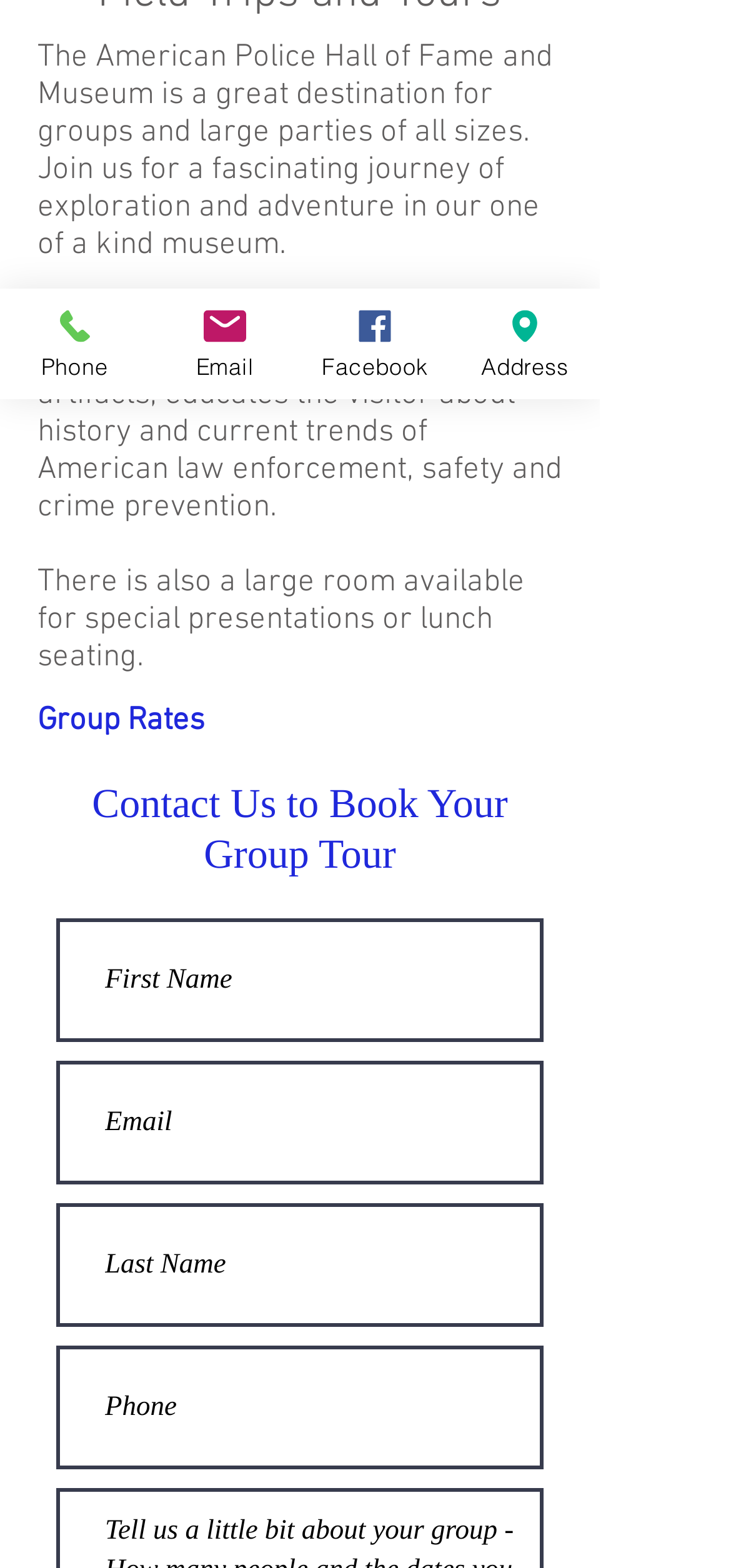Based on the element description, predict the bounding box coordinates (top-left x, top-left y, bottom-right x, bottom-right y) for the UI element in the screenshot: Address

[0.615, 0.184, 0.821, 0.255]